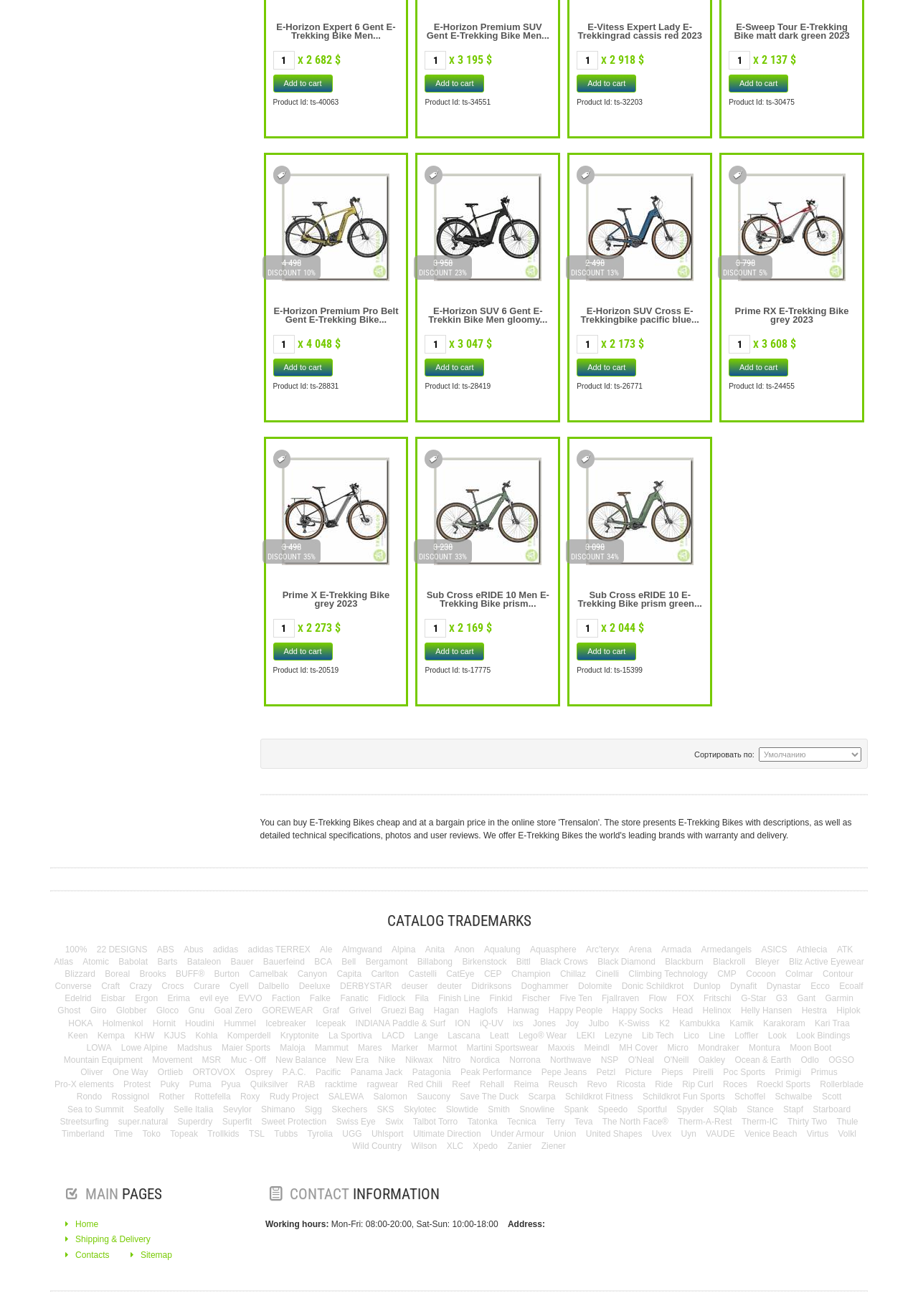Find the bounding box coordinates of the area that needs to be clicked in order to achieve the following instruction: "Add E-Horizon Premium SUV Gent E-Trekking Bike Men to cart". The coordinates should be specified as four float numbers between 0 and 1, i.e., [left, top, right, bottom].

[0.463, 0.057, 0.528, 0.07]